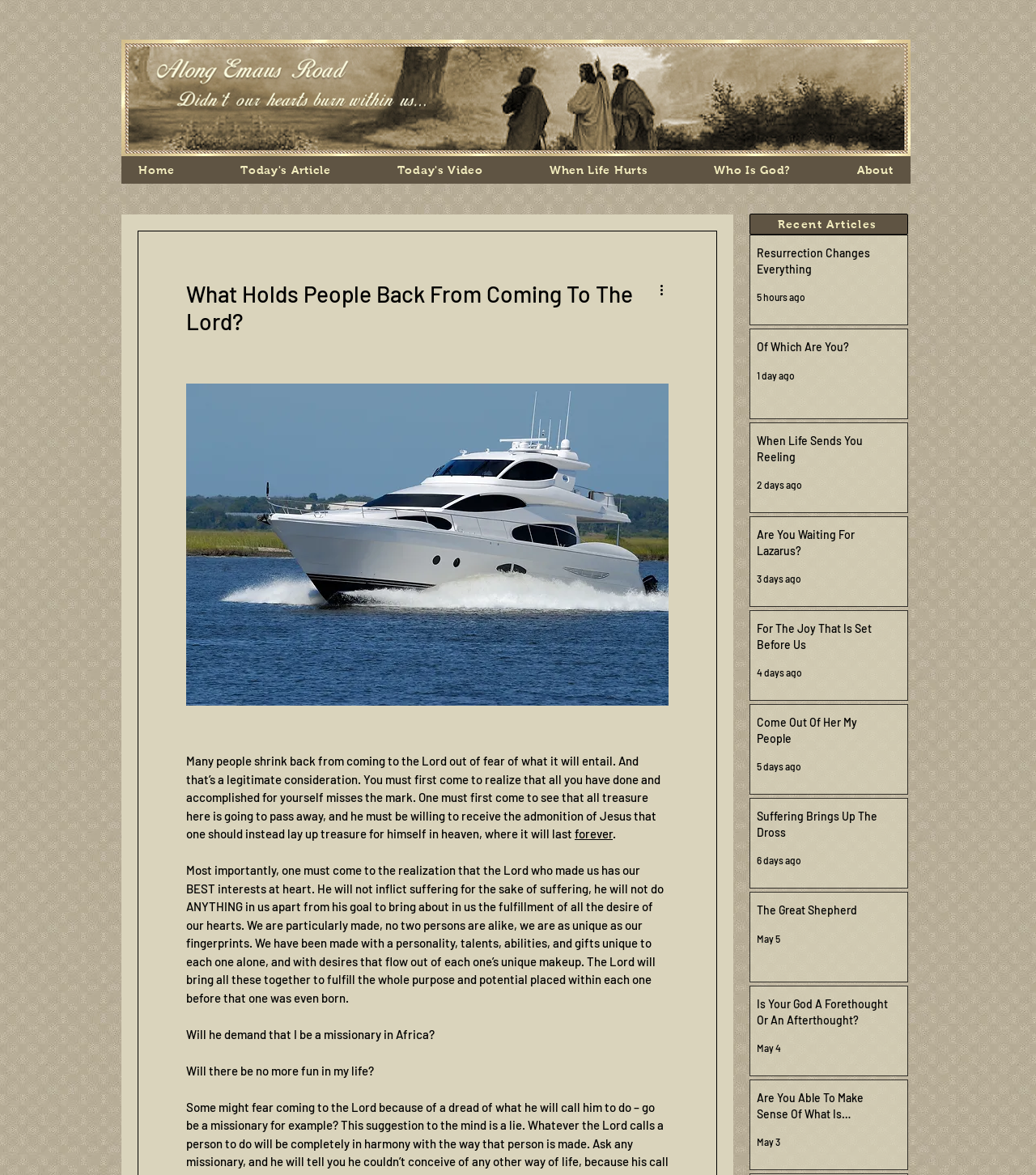Identify the bounding box for the given UI element using the description provided. Coordinates should be in the format (top-left x, top-left y, bottom-right x, bottom-right y) and must be between 0 and 1. Here is the description: Of Which Are You?

[0.73, 0.289, 0.86, 0.308]